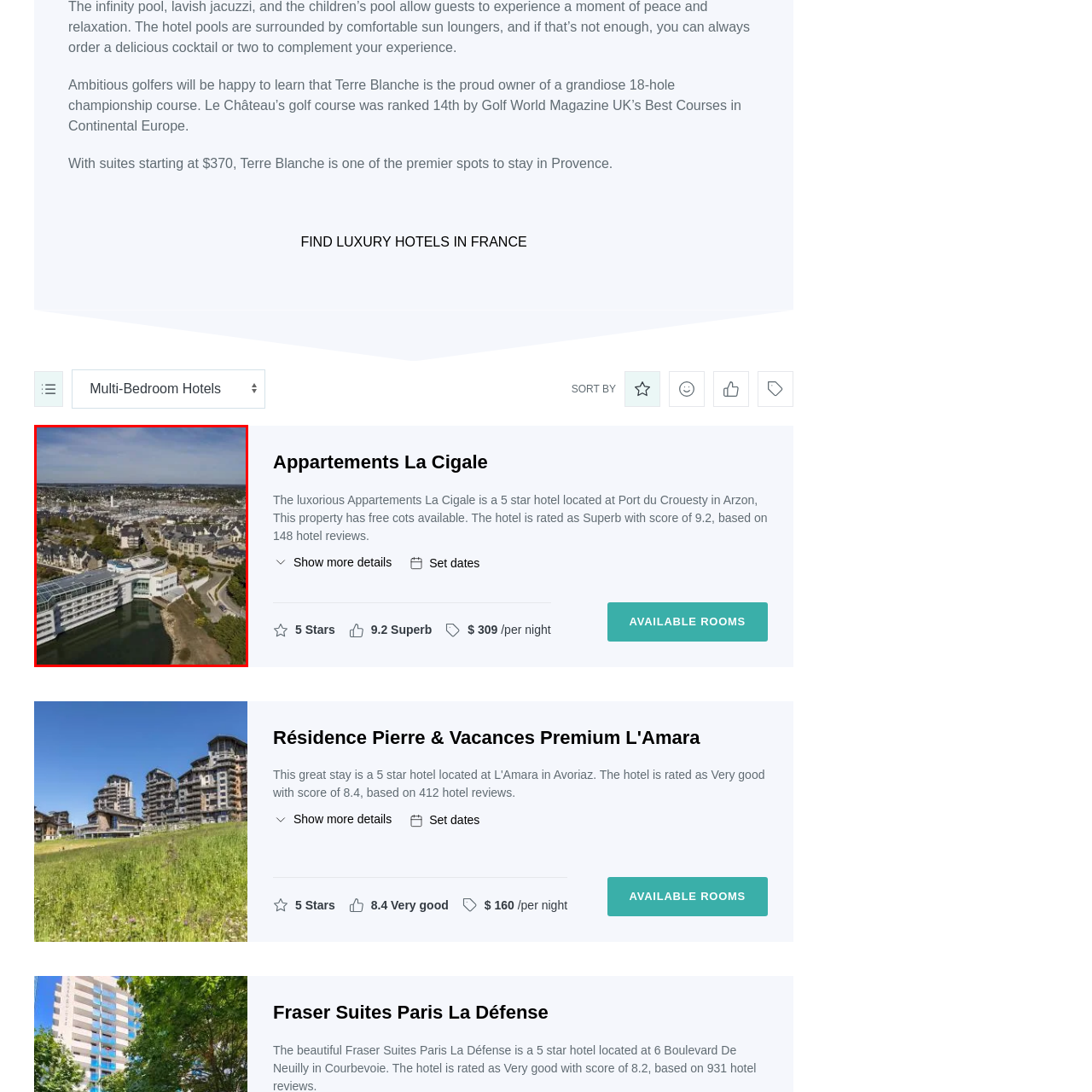What type of architecture does the hotel feature?
Please closely examine the image within the red bounding box and provide a detailed answer based on the visual information.

The hotel's modern architecture is characterized by a strikingly designed building with extensive glass facades, which elegantly blends with the surrounding picturesque landscape.